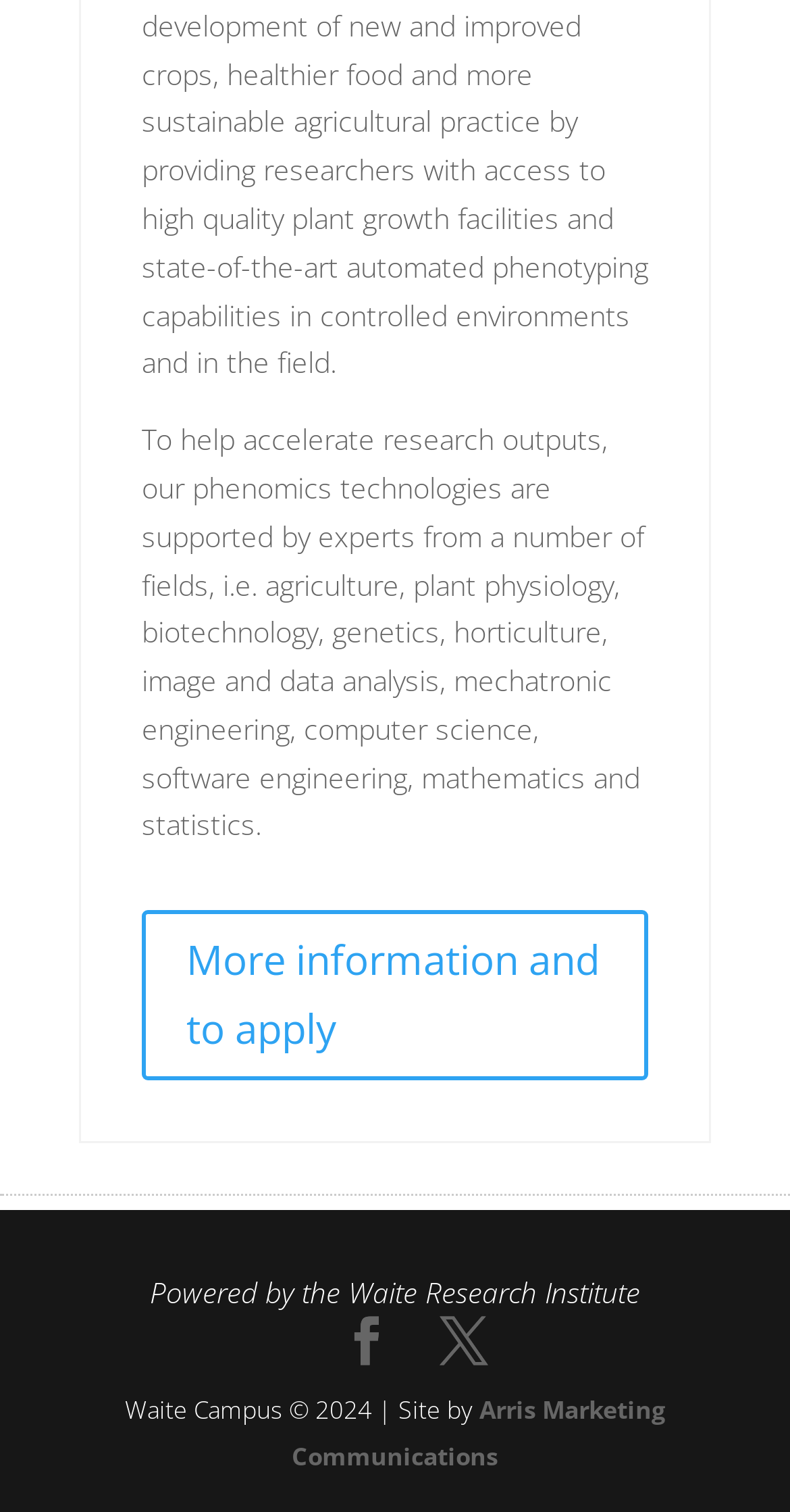Given the element description "alt="The Old Haberdashery"" in the screenshot, predict the bounding box coordinates of that UI element.

None